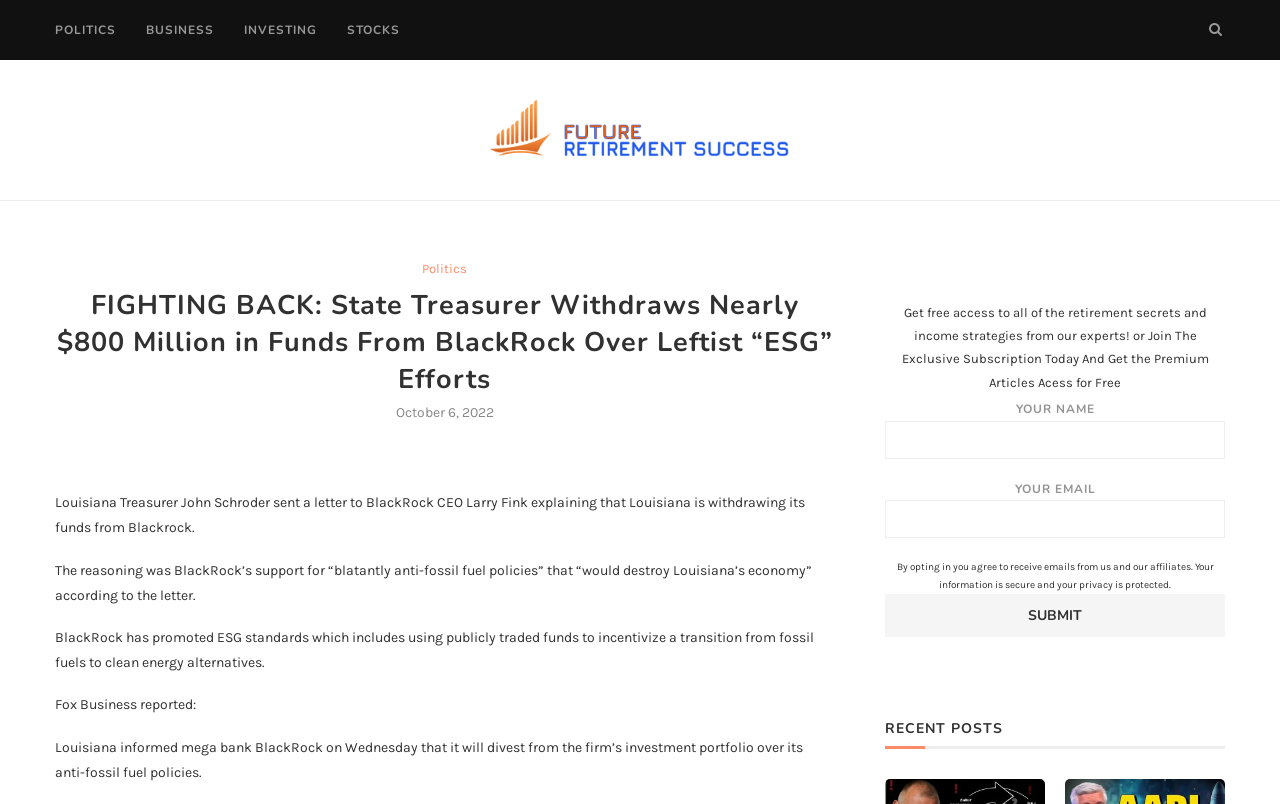Please predict the bounding box coordinates of the element's region where a click is necessary to complete the following instruction: "Click the 'Learn More...' button". The coordinates should be represented by four float numbers between 0 and 1, i.e., [left, top, right, bottom].

None